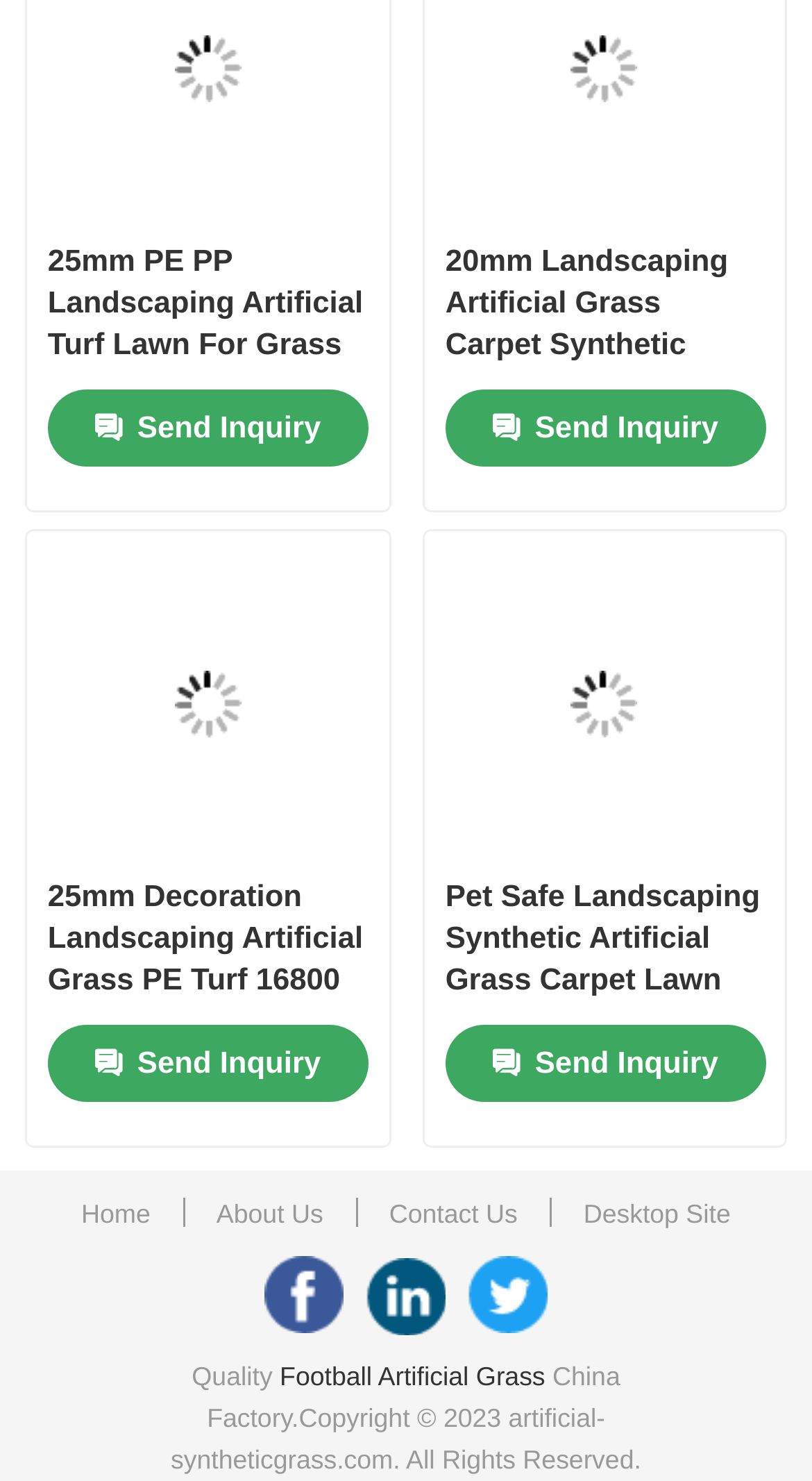How many products are displayed on the page?
Please give a detailed and elaborate answer to the question based on the image.

I counted the number of product links with images and found 4 products displayed on the page, each with a 'Send Inquiry' link.